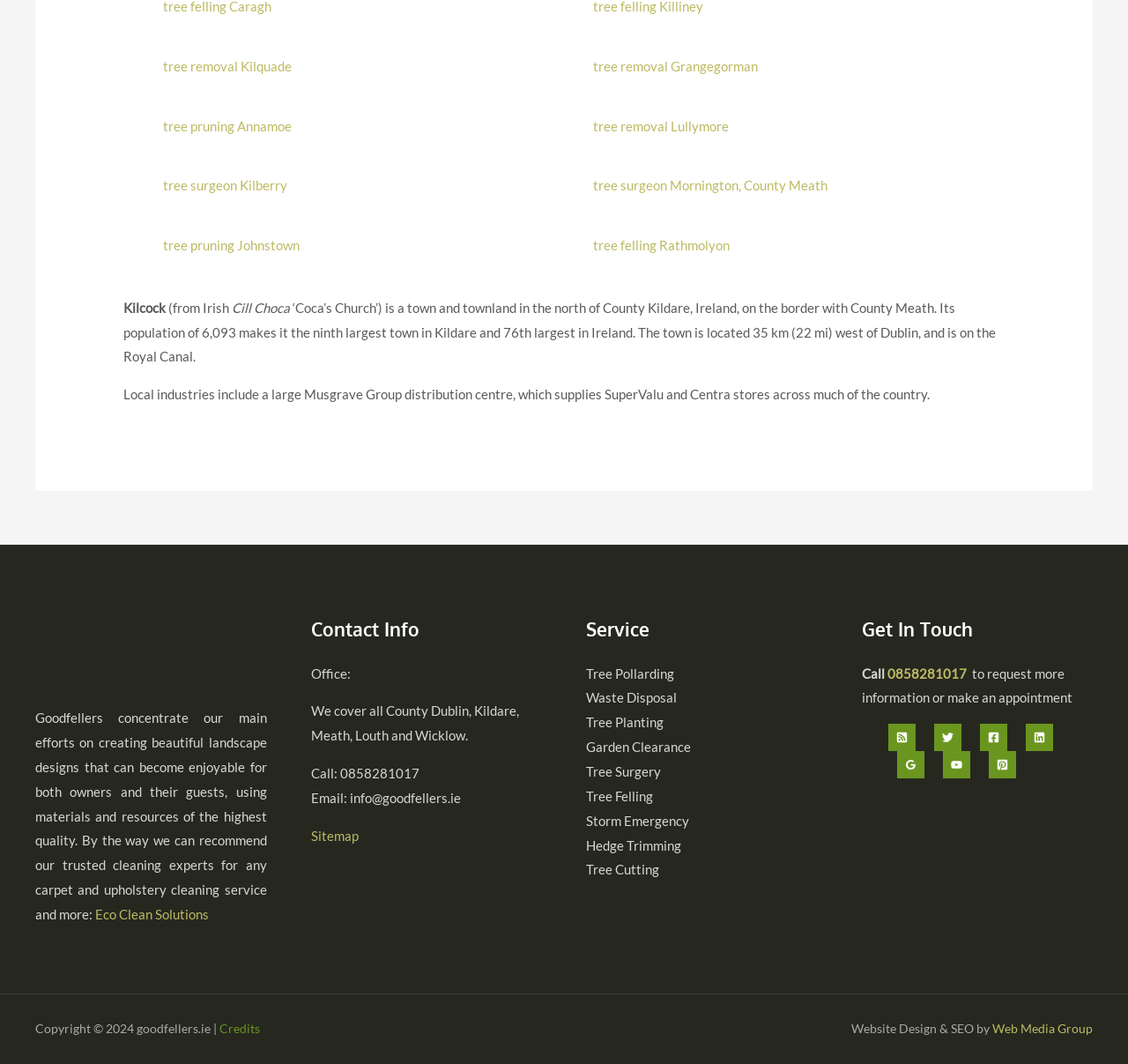Determine the bounding box coordinates for the clickable element required to fulfill the instruction: "Learn about tree pollarding services". Provide the coordinates as four float numbers between 0 and 1, i.e., [left, top, right, bottom].

[0.52, 0.625, 0.598, 0.64]